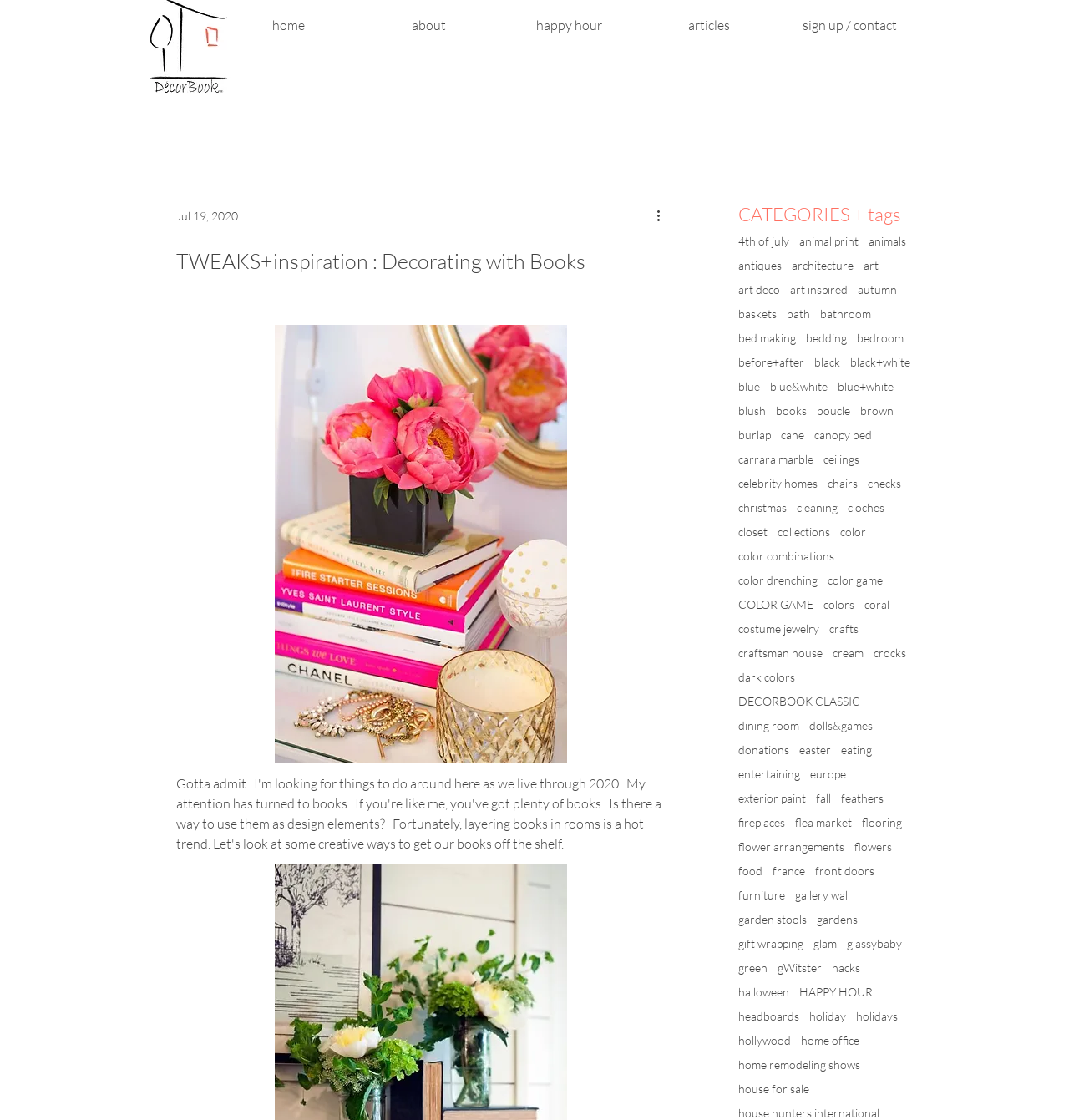Describe all significant elements and features of the webpage.

This webpage is about decorating with books and appears to be a blog or personal website. At the top, there is a logo image with coral colors, and a navigation menu with links to different sections of the site, including "home", "about", "happy hour", "articles", and "sign up / contact". Below the navigation menu, there is a heading that reads "TWEAKS+inspiration : Decorating with Books". 

On the left side of the page, there is a list of categories and tags, with over 60 links to different topics, such as "4th of July", "animal print", "antiques", "art", and many more. These links are arranged in a vertical column, with the most recent ones at the top. 

The overall layout of the page is clean and organized, with a focus on providing easy access to various topics and categories related to decorating with books.